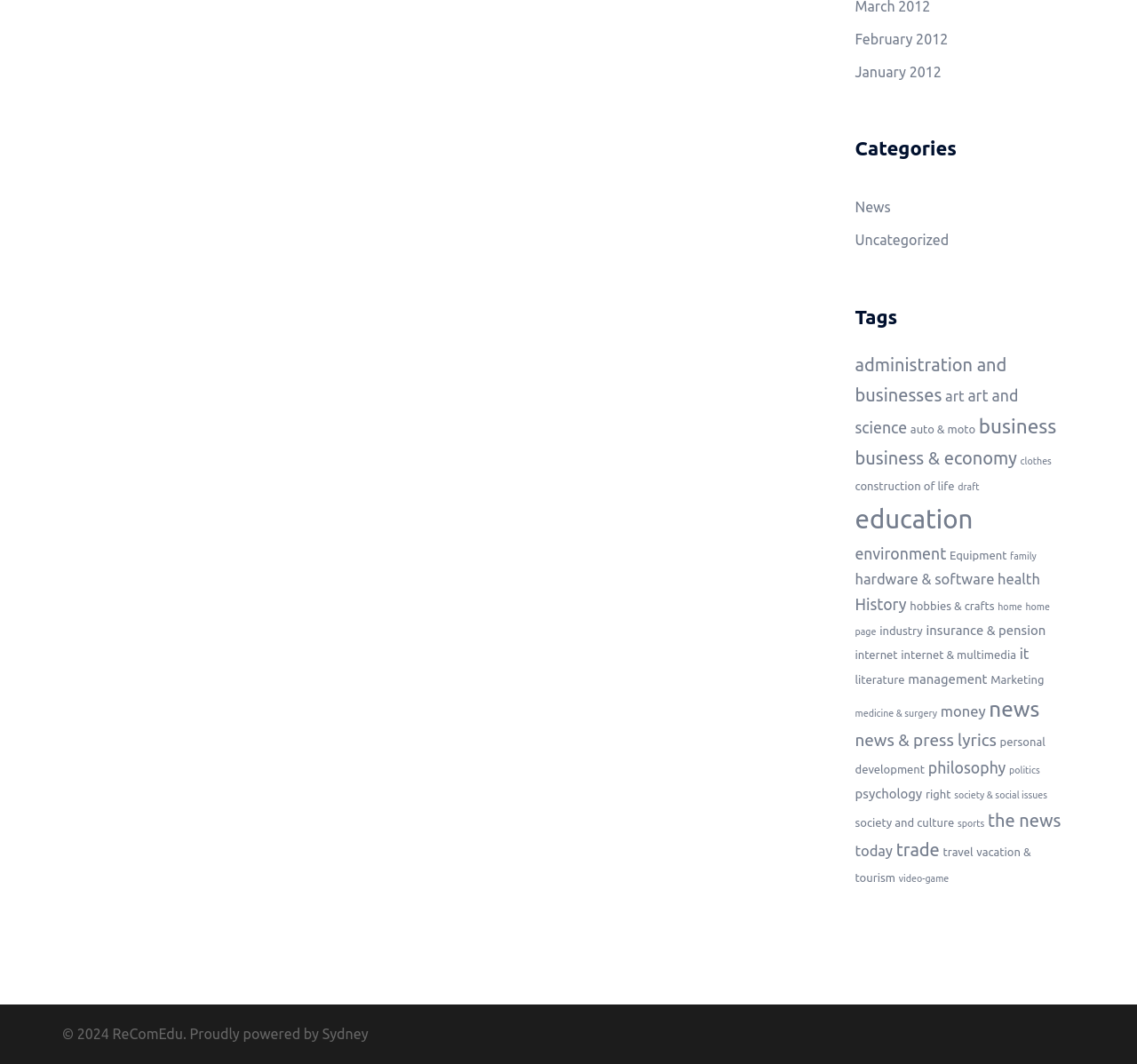What is the second tag from the top?
Using the visual information from the image, give a one-word or short-phrase answer.

January 2012